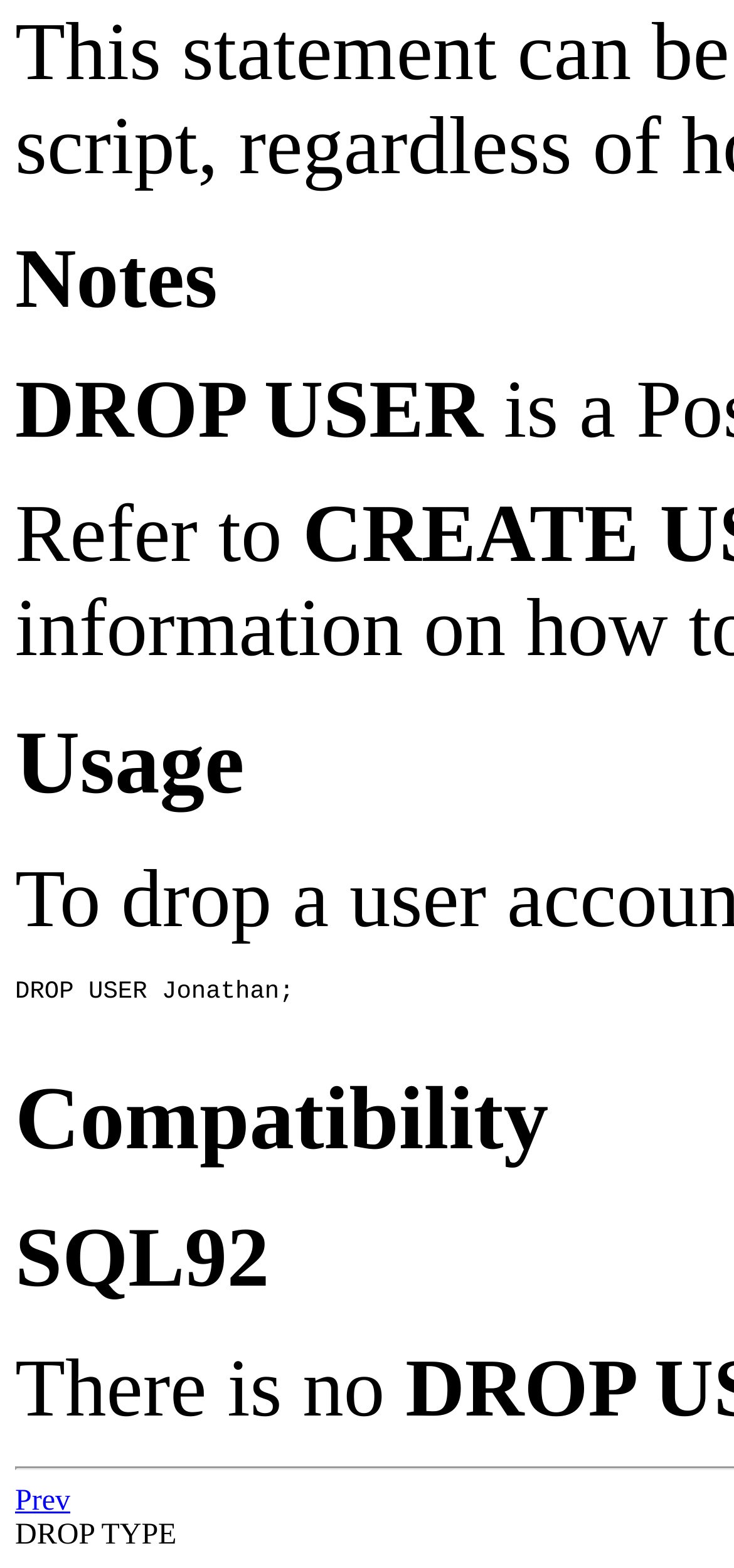Analyze the image and give a detailed response to the question:
How many sentences are there on the webpage?

There are four sentences on the webpage: 'DROP USER is a ...', 'Refer to ...', 'DROP USER Jonathan;', and 'There is no ...'.